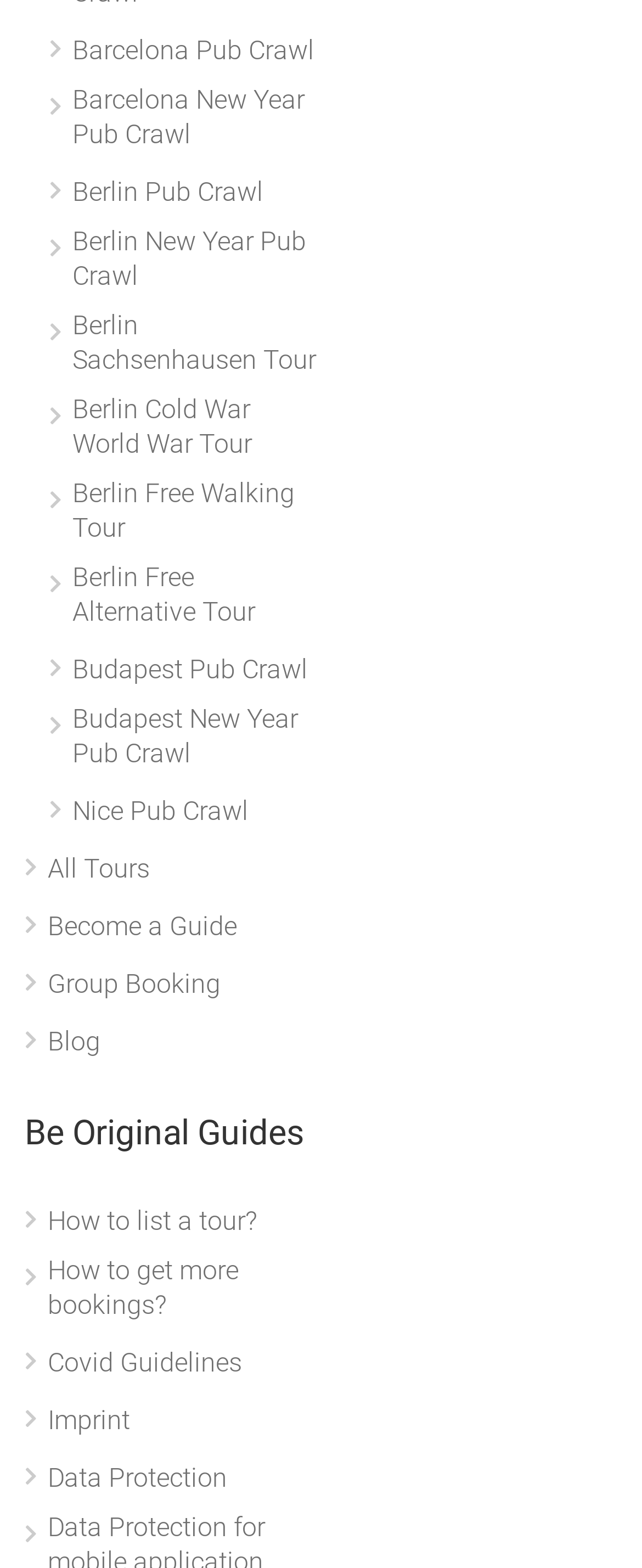Please locate the bounding box coordinates of the element that needs to be clicked to achieve the following instruction: "Book a Barcelona Pub Crawl". The coordinates should be four float numbers between 0 and 1, i.e., [left, top, right, bottom].

[0.077, 0.021, 0.49, 0.053]